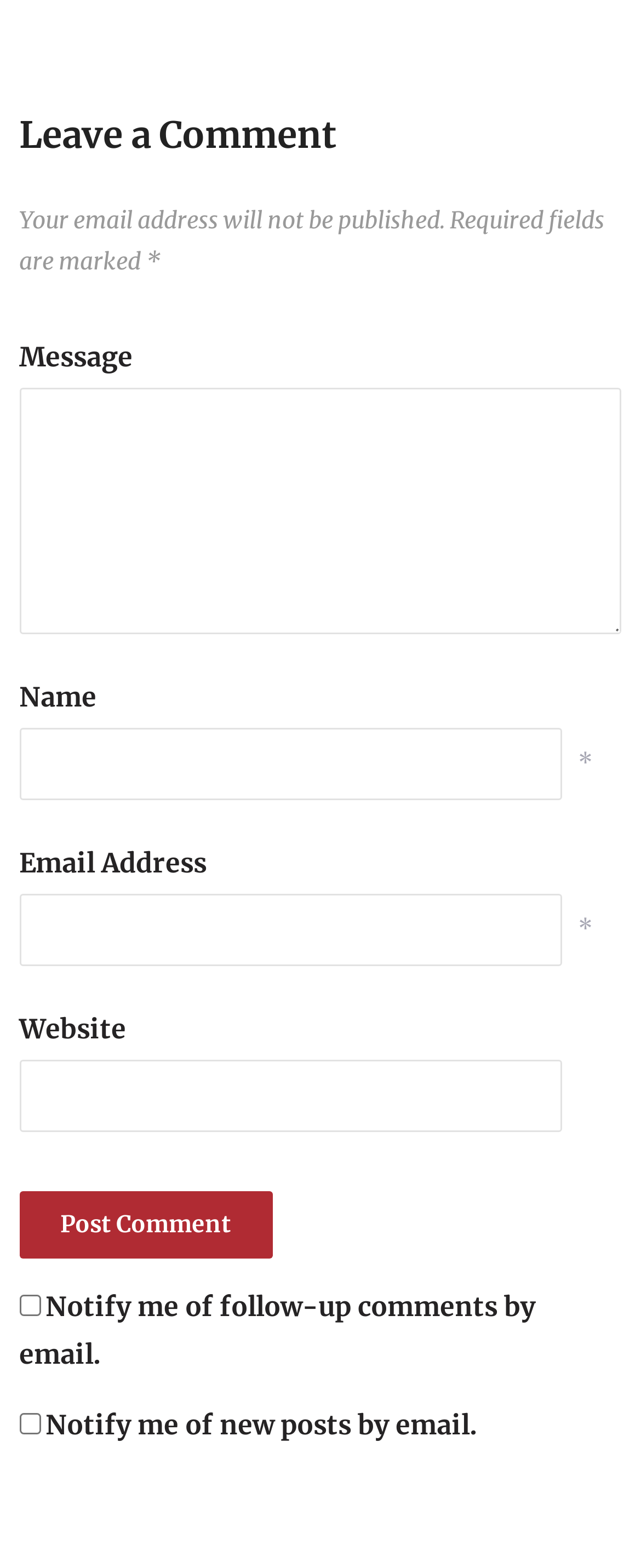Identify the coordinates of the bounding box for the element described below: "parent_node: Name name="author"". Return the coordinates as four float numbers between 0 and 1: [left, top, right, bottom].

[0.03, 0.465, 0.876, 0.51]